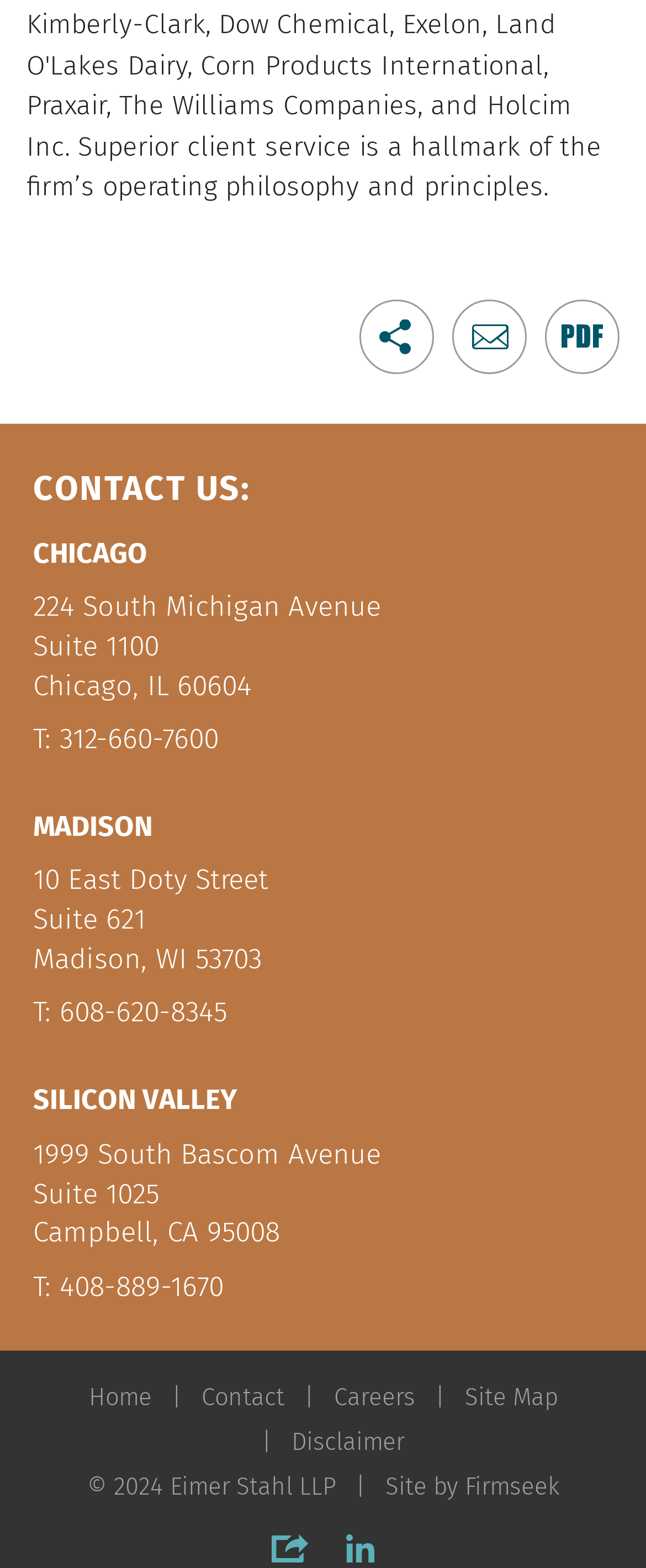Find the bounding box coordinates of the element I should click to carry out the following instruction: "Check LinkedIn".

[0.536, 0.978, 0.58, 0.996]